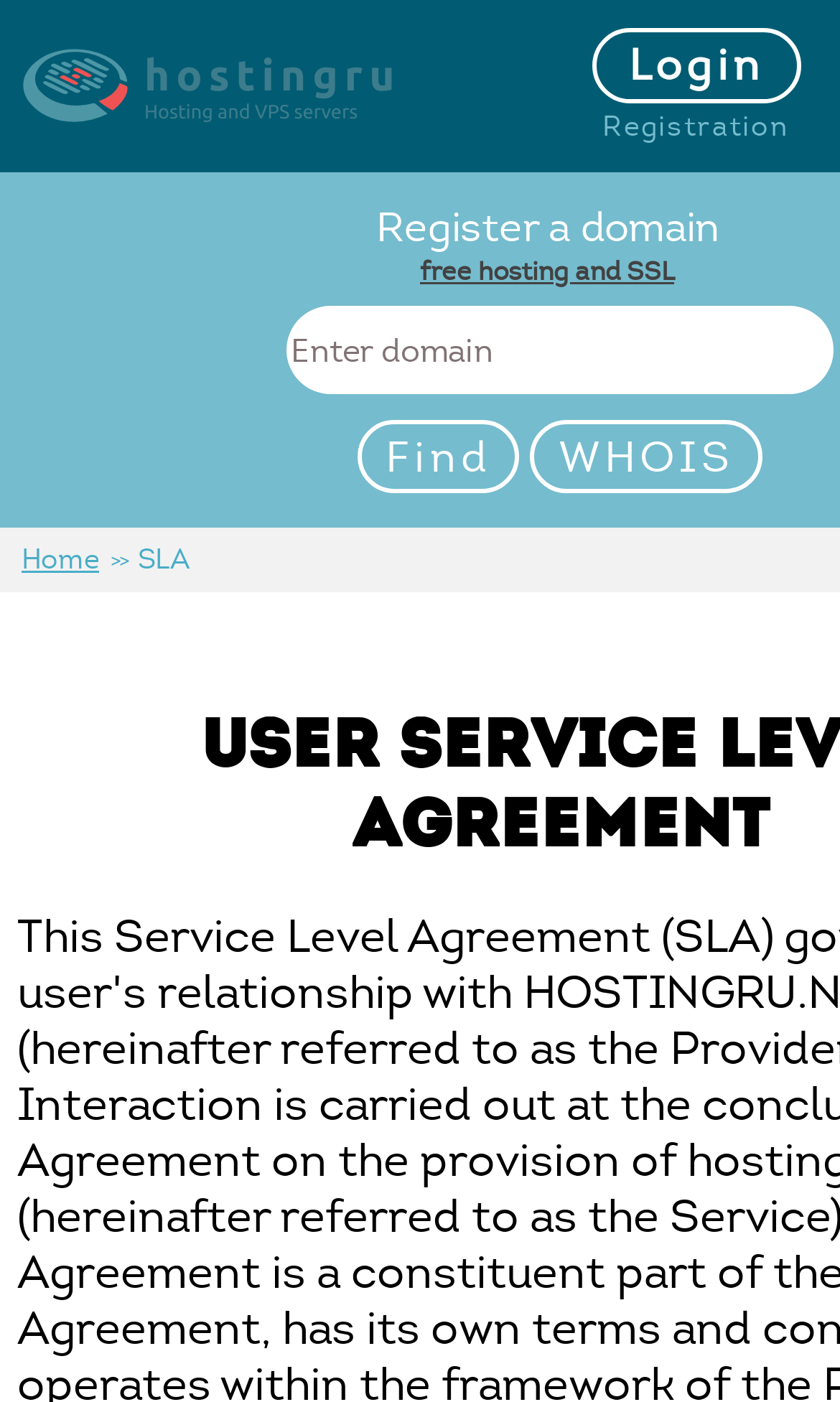Answer the question in one word or a short phrase:
What type of services does HOSTINGRU.NET provide?

Hosting and VPS servers